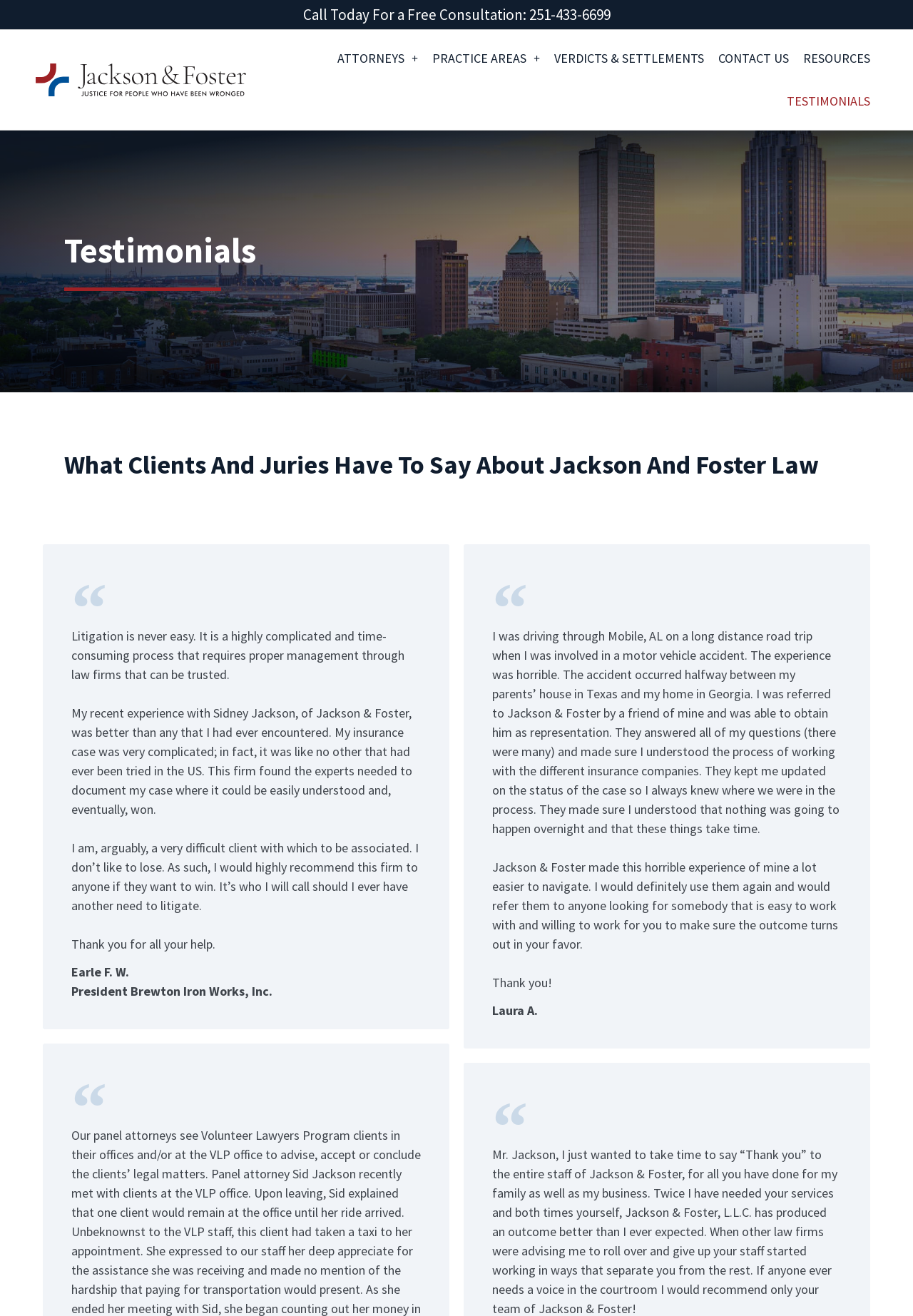What is the occupation of Earle F. W.?
Respond to the question with a well-detailed and thorough answer.

I found the answer by looking at the text 'Earle F. W.' and 'President Brewton Iron Works, Inc.' which are adjacent to each other, indicating that Earle F. W. is the president of Brewton Iron Works, Inc.